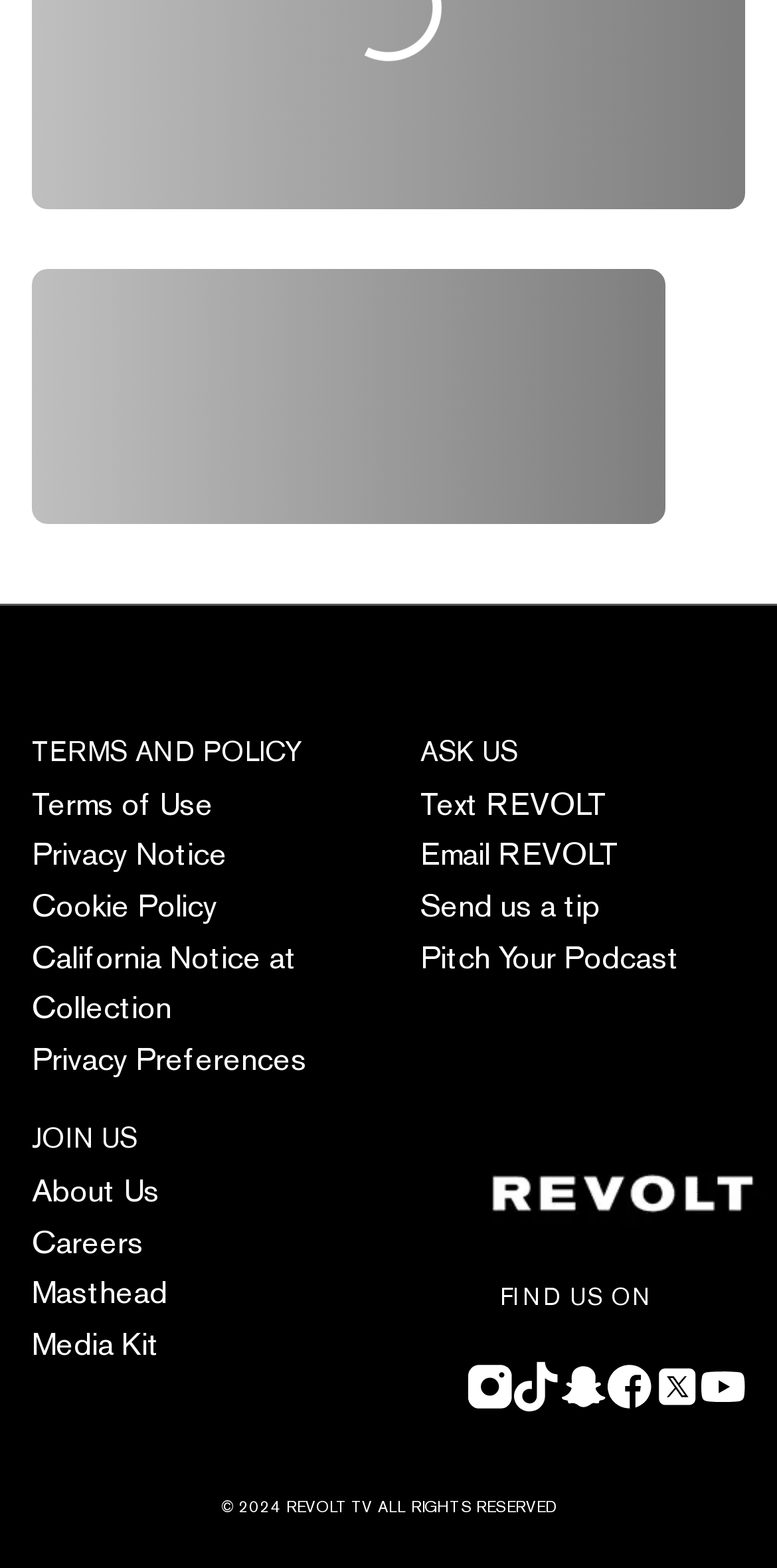What year is mentioned in the copyright notice?
Utilize the information in the image to give a detailed answer to the question.

I looked at the copyright notice at the bottom of the page and found that it mentions the year '2024'.